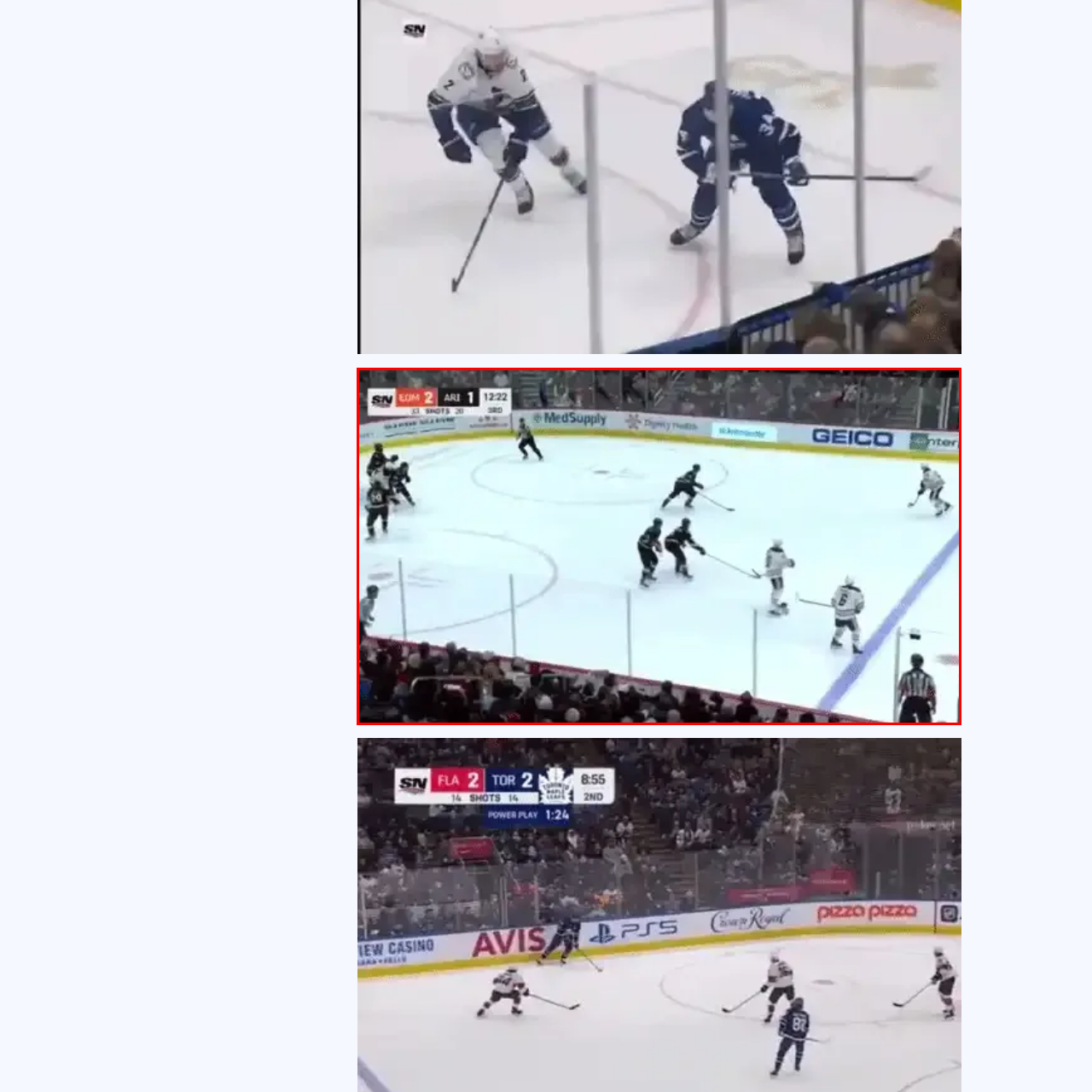Provide an extensive and detailed caption for the image section enclosed by the red boundary.

In this dynamic ice hockey scene, the Edmonton Oilers are engaged in an intense matchup against the Arizona Coyotes. The scoreboard indicates Edmonton leading with a score of 2 to 1, and there are 12:22 remaining in the third period. The action is focused on the right side of the ice, where players in contrasting black and white uniforms are maneuvering for position.

The Oilers, dressed in white, are looking to break through the Coyotes' defense, which is effectively formed in a tight cluster. One player in white (number 6) is poised to make a strategic move, potentially attempting a pass or shot. Meanwhile, several defenders in black are strategically positioning themselves to block any offensive plays. The crowd in the foreground captures the thrill of the game, with fans closely watching the unfolding action. 

This moment encapsulates the suspense and strategic depth of ice hockey, highlighting both teams' efforts as they strive for victory.